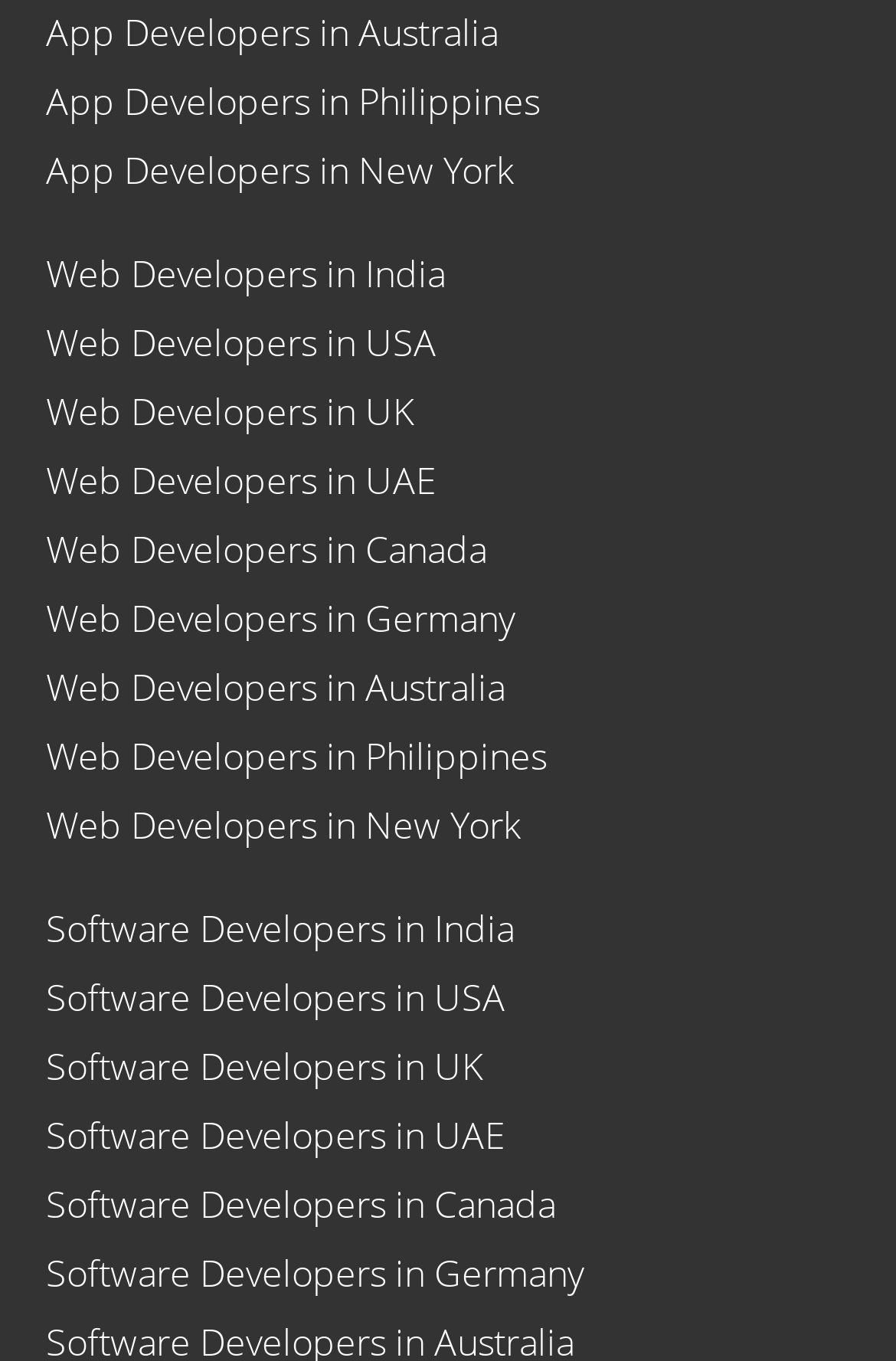Please identify the bounding box coordinates of the area that needs to be clicked to follow this instruction: "Discover web developers in UK".

[0.051, 0.284, 0.474, 0.321]